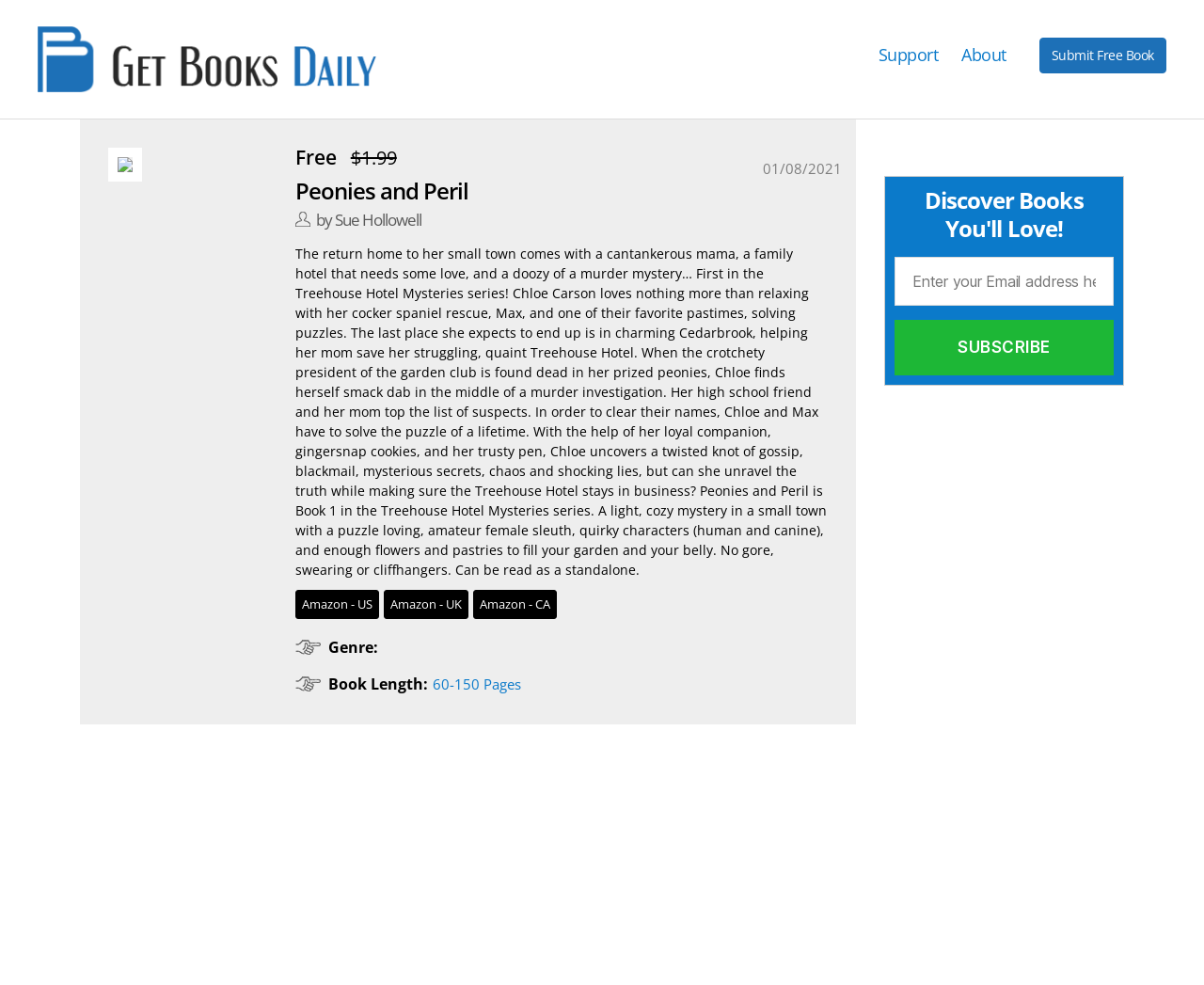Determine the bounding box coordinates of the clickable region to carry out the instruction: "Click on the 'Submit Free Book' link".

[0.863, 0.039, 0.969, 0.076]